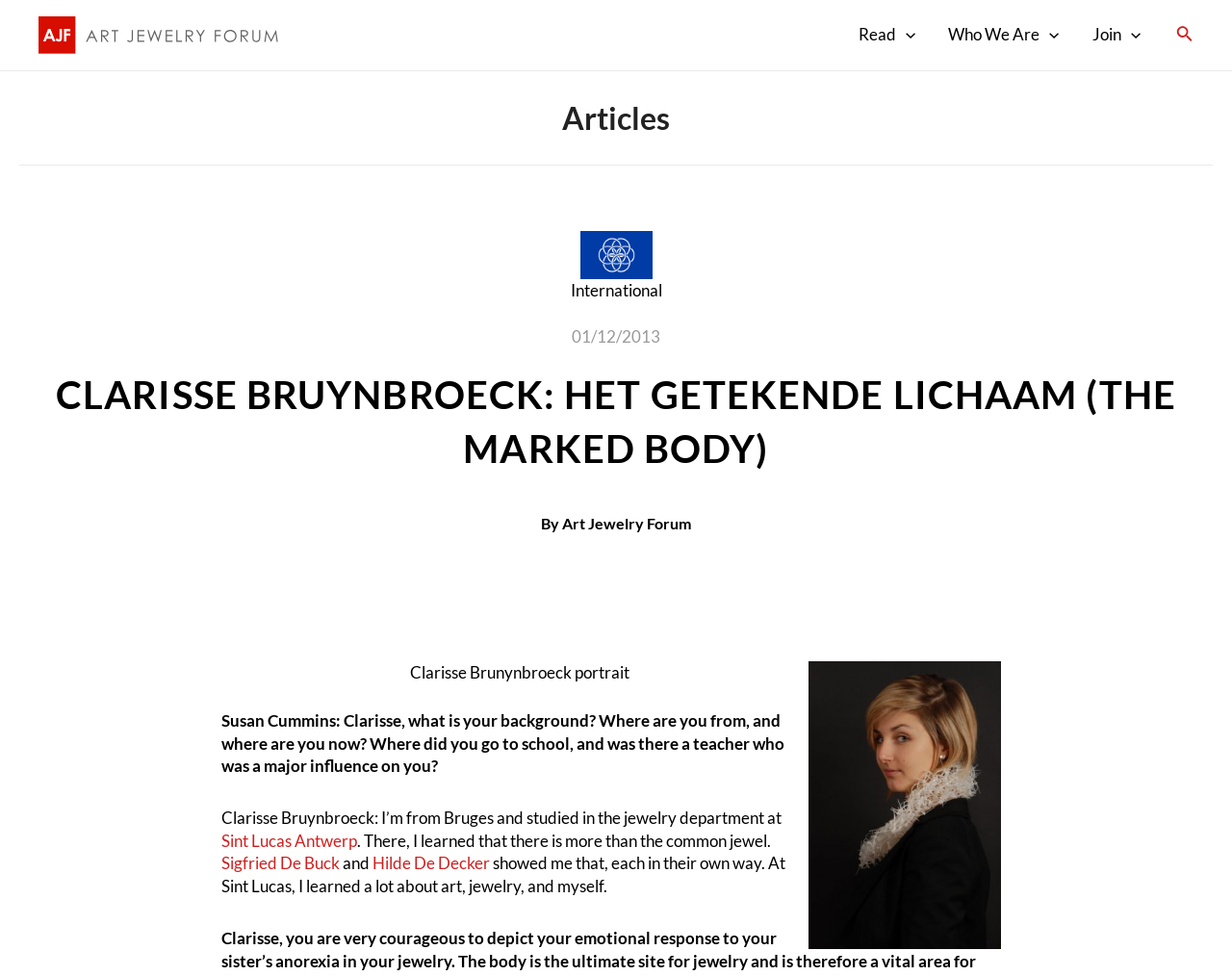Determine the bounding box coordinates of the region that needs to be clicked to achieve the task: "Click on the 'Art Jewelry Forum' link".

[0.031, 0.023, 0.228, 0.044]